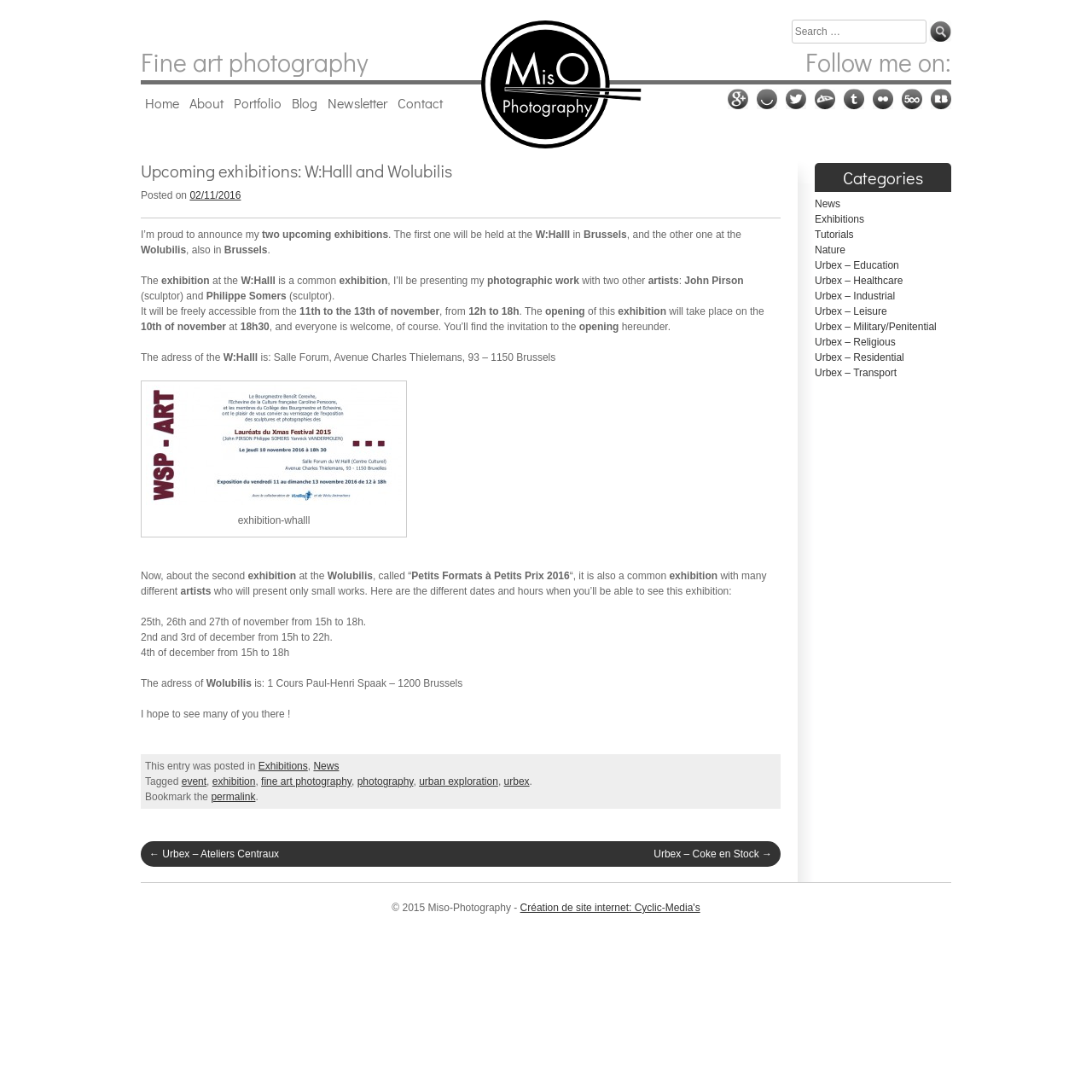Please answer the following question using a single word or phrase: 
What is the date of the opening of the exhibition at W:Halll?

10th of november